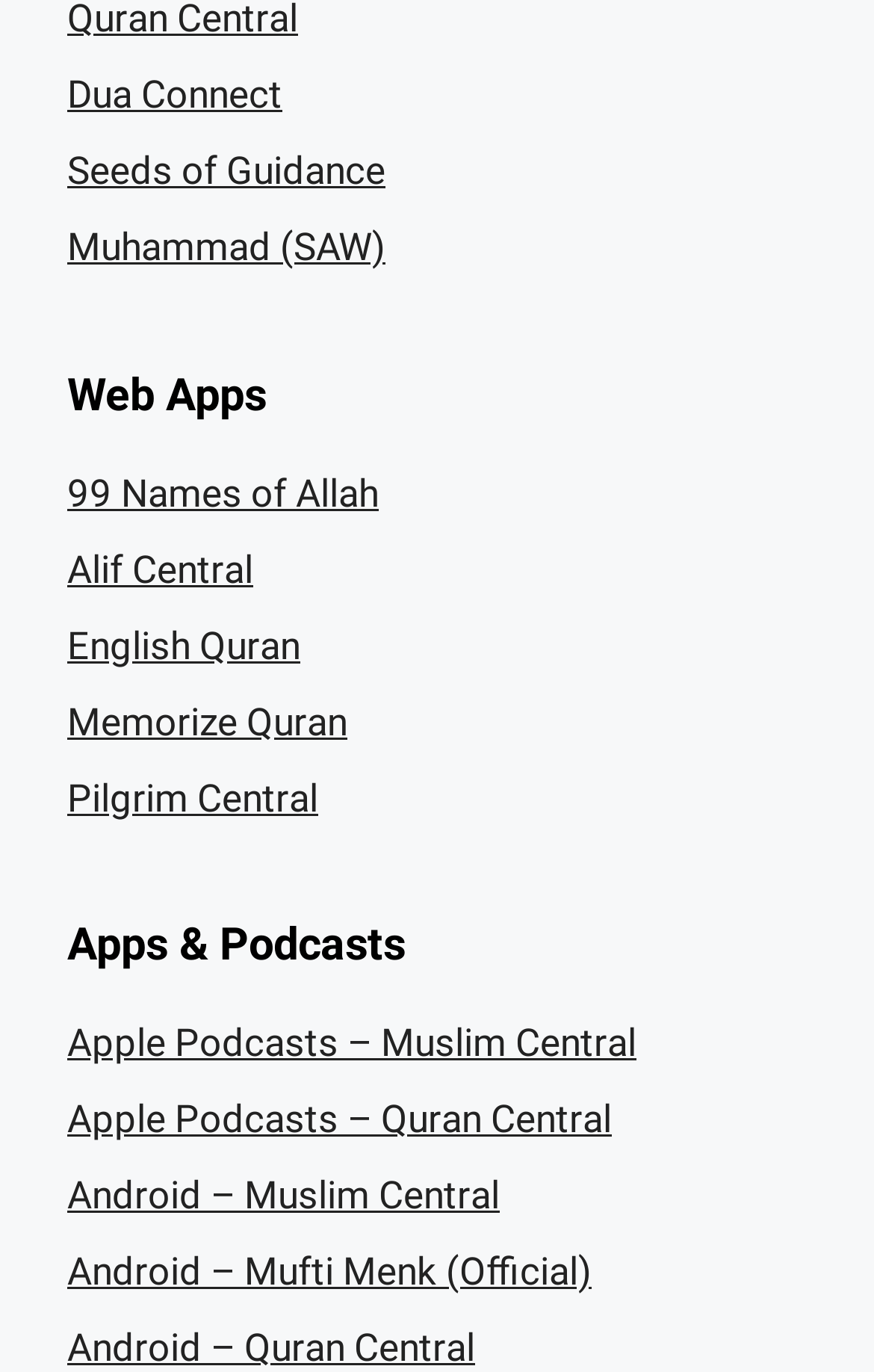Please identify the bounding box coordinates of the element's region that needs to be clicked to fulfill the following instruction: "Learn 99 Names of Allah". The bounding box coordinates should consist of four float numbers between 0 and 1, i.e., [left, top, right, bottom].

[0.077, 0.342, 0.433, 0.375]